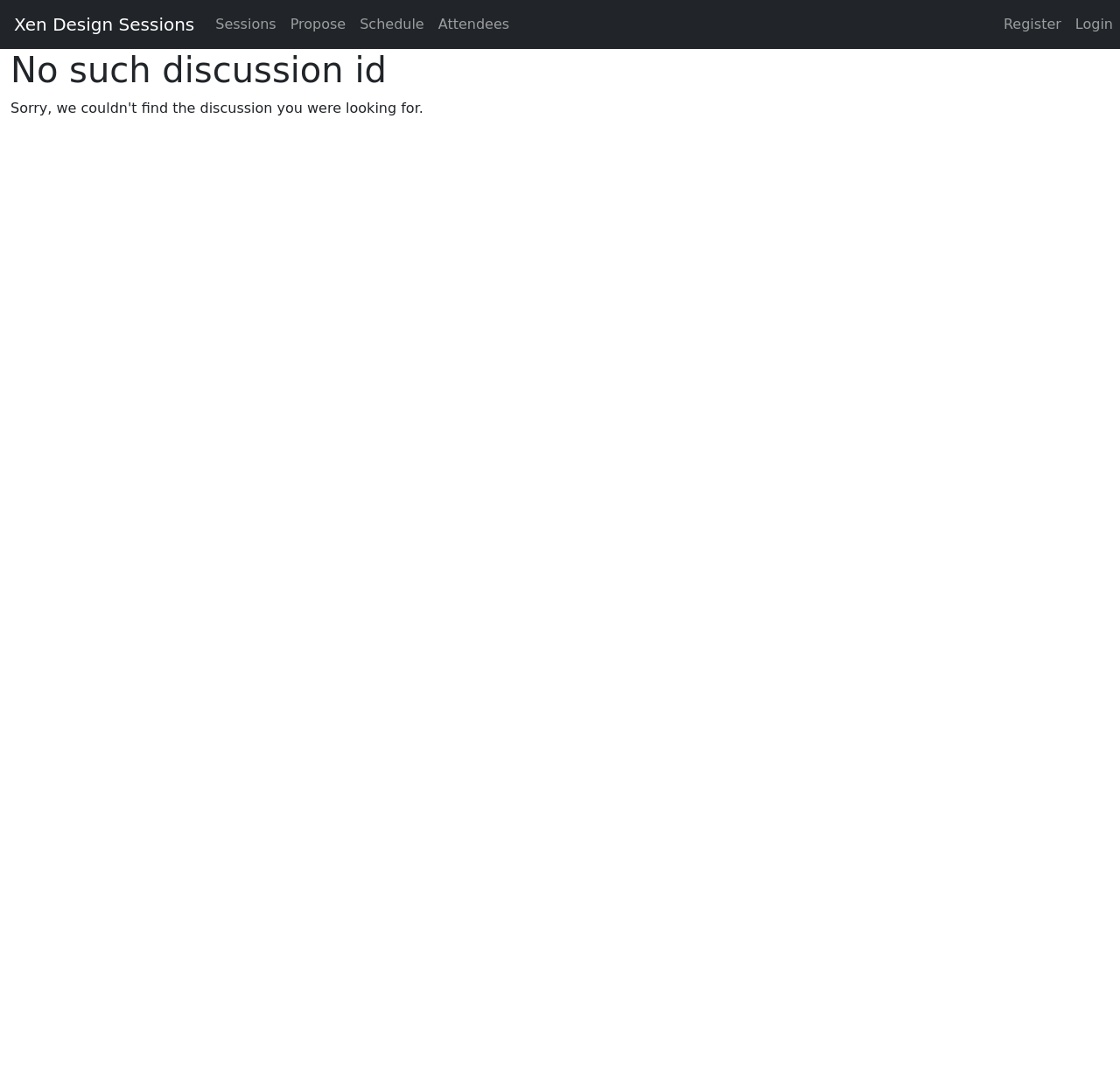What is the first link on the top left?
Answer the question with a single word or phrase derived from the image.

Xen Design Sessions